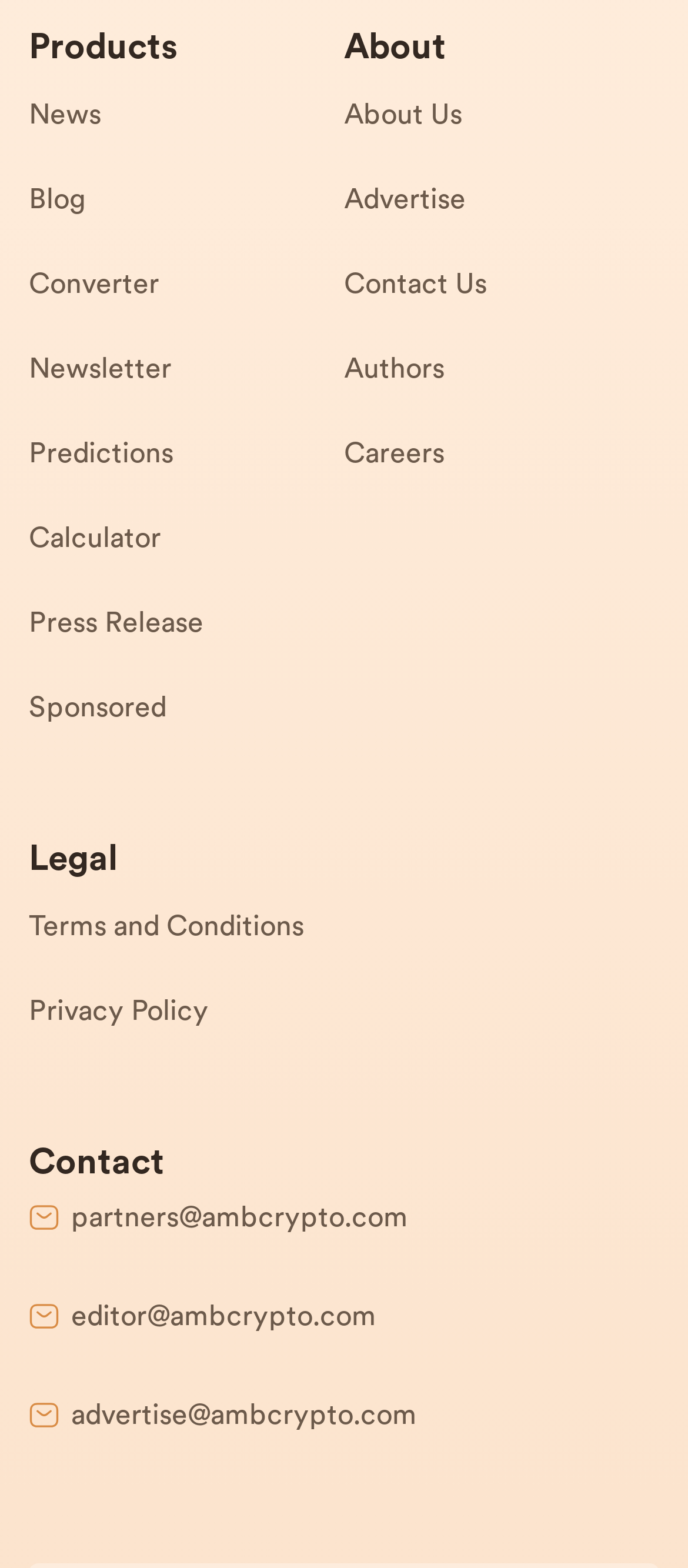Find the bounding box coordinates of the element to click in order to complete the given instruction: "Read the Terms and Conditions."

[0.042, 0.575, 0.5, 0.63]